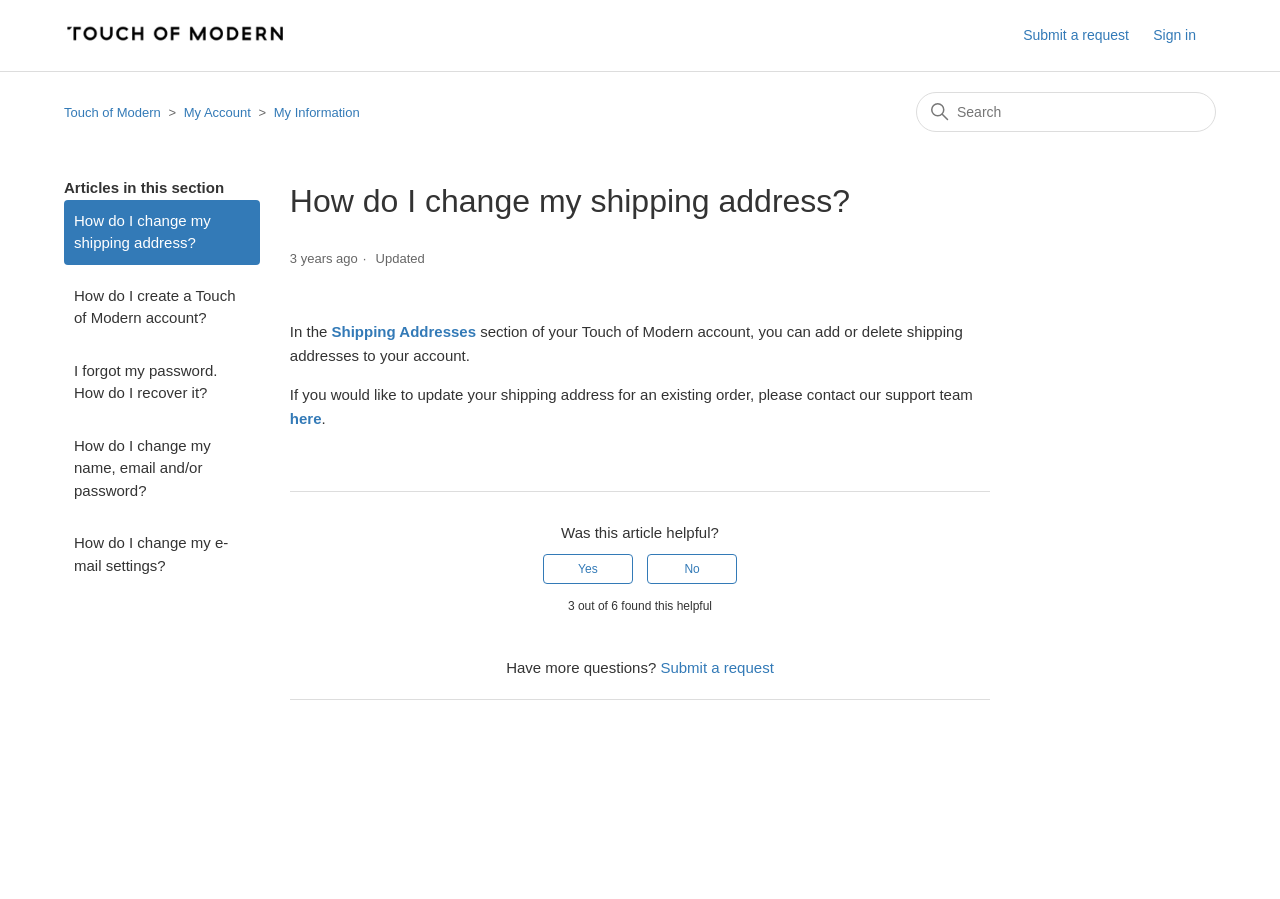Locate the bounding box of the UI element described in the following text: "Contact Us".

None